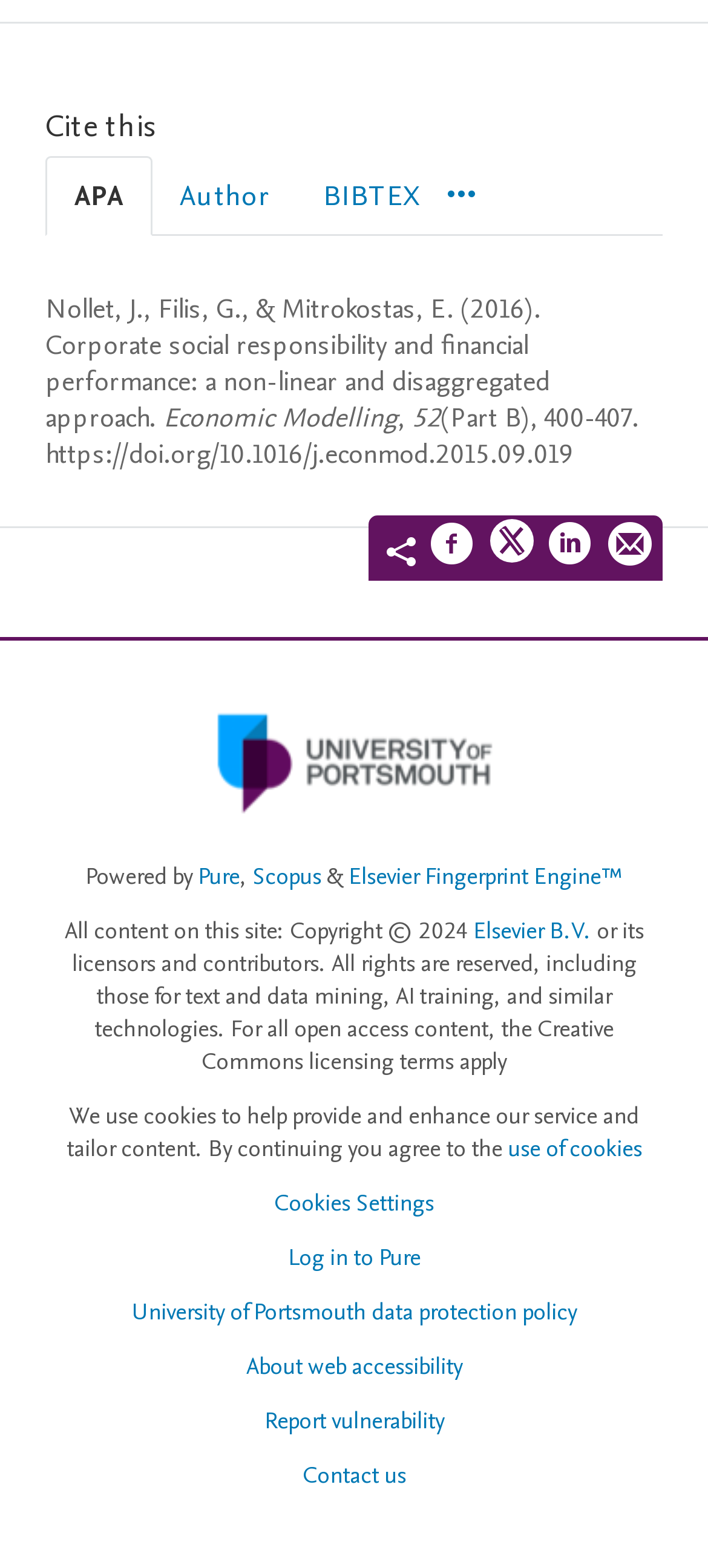Using the image as a reference, answer the following question in as much detail as possible:
What is the citation style of the selected tab?

The selected tab is 'APA' as indicated by the tablist element with the text 'Cite this' and the tab element with the text 'APA' and the attribute 'selected: True'.